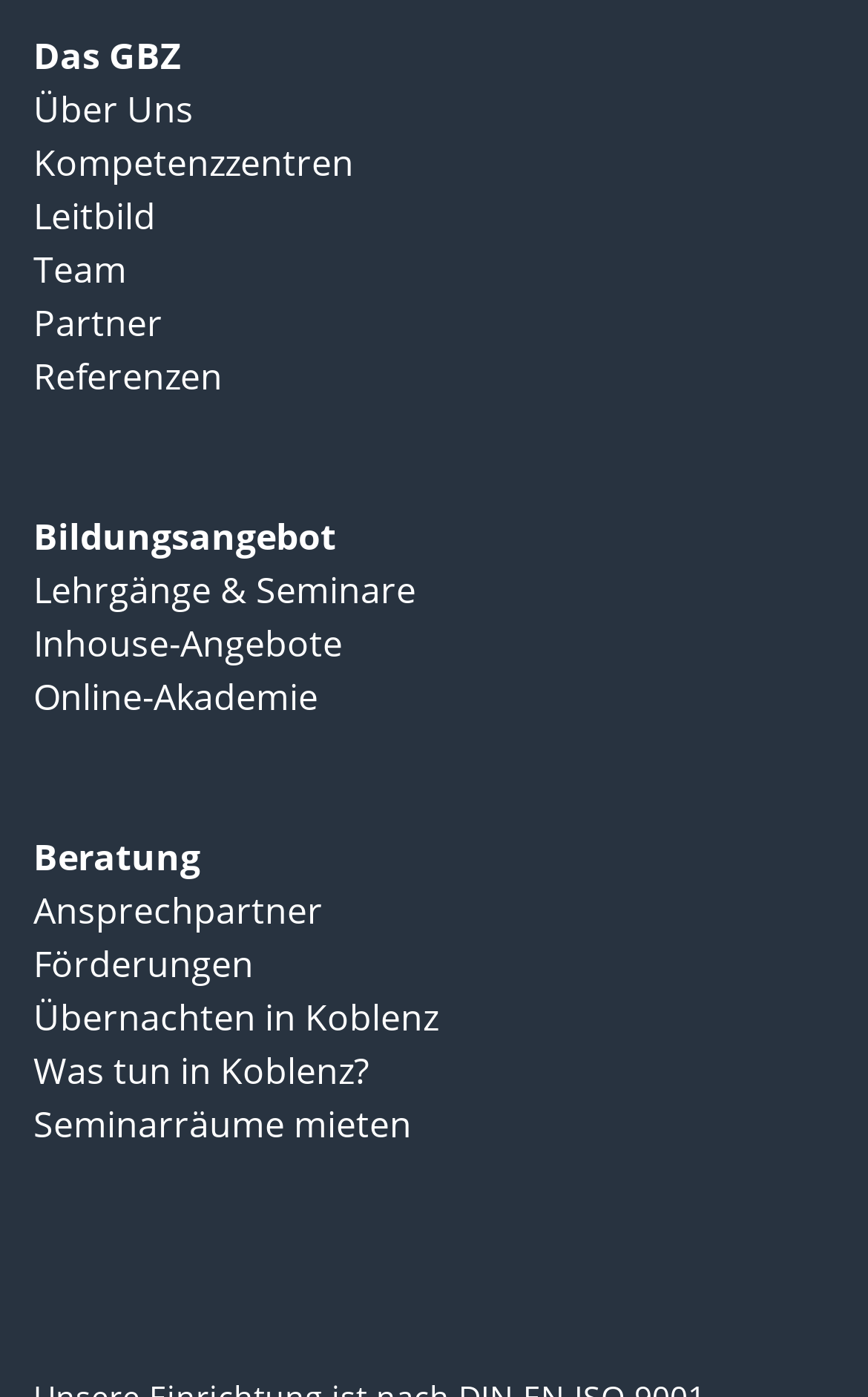How many links are in the top navigation bar?
From the image, provide a succinct answer in one word or a short phrase.

12